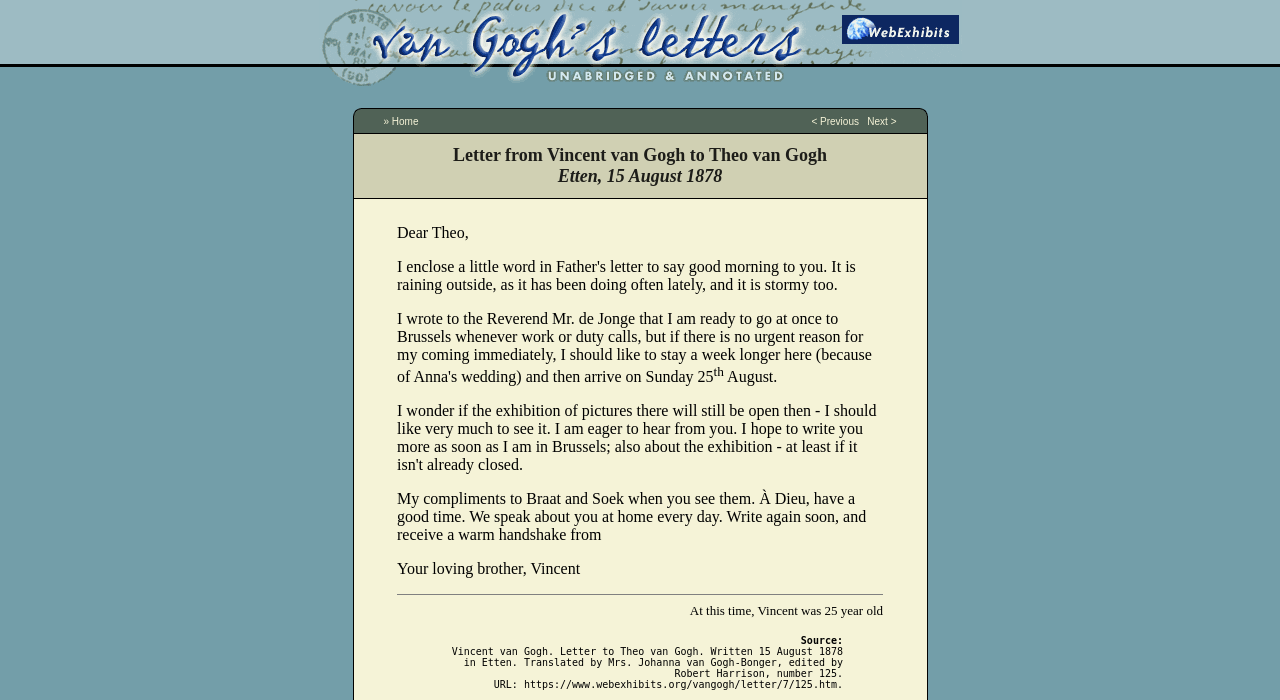Using the format (top-left x, top-left y, bottom-right x, bottom-right y), provide the bounding box coordinates for the described UI element. All values should be floating point numbers between 0 and 1: < Previous

[0.634, 0.166, 0.671, 0.181]